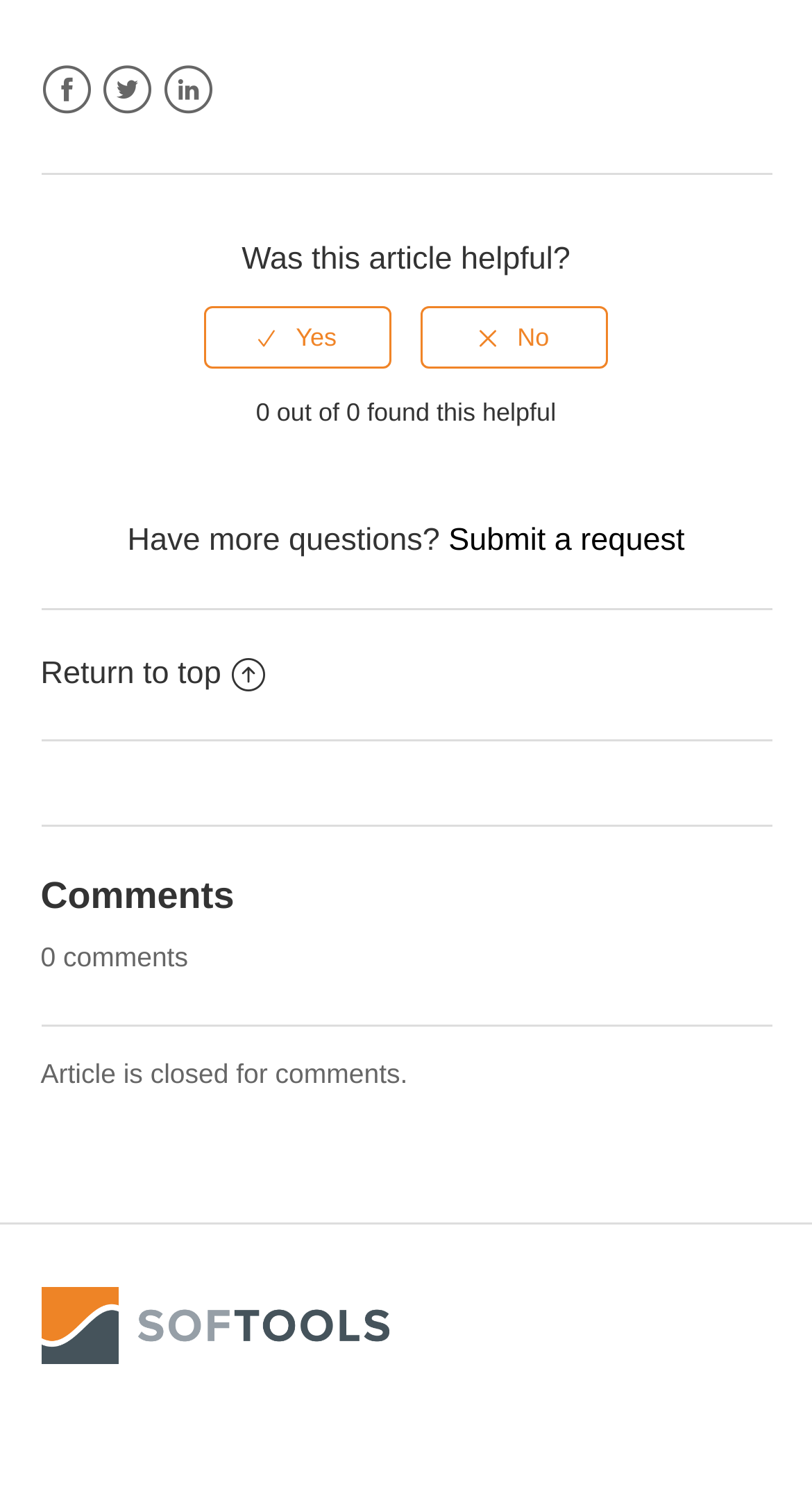Can you find the bounding box coordinates for the element that needs to be clicked to execute this instruction: "Click on LinkedIn"? The coordinates should be given as four float numbers between 0 and 1, i.e., [left, top, right, bottom].

[0.2, 0.043, 0.264, 0.078]